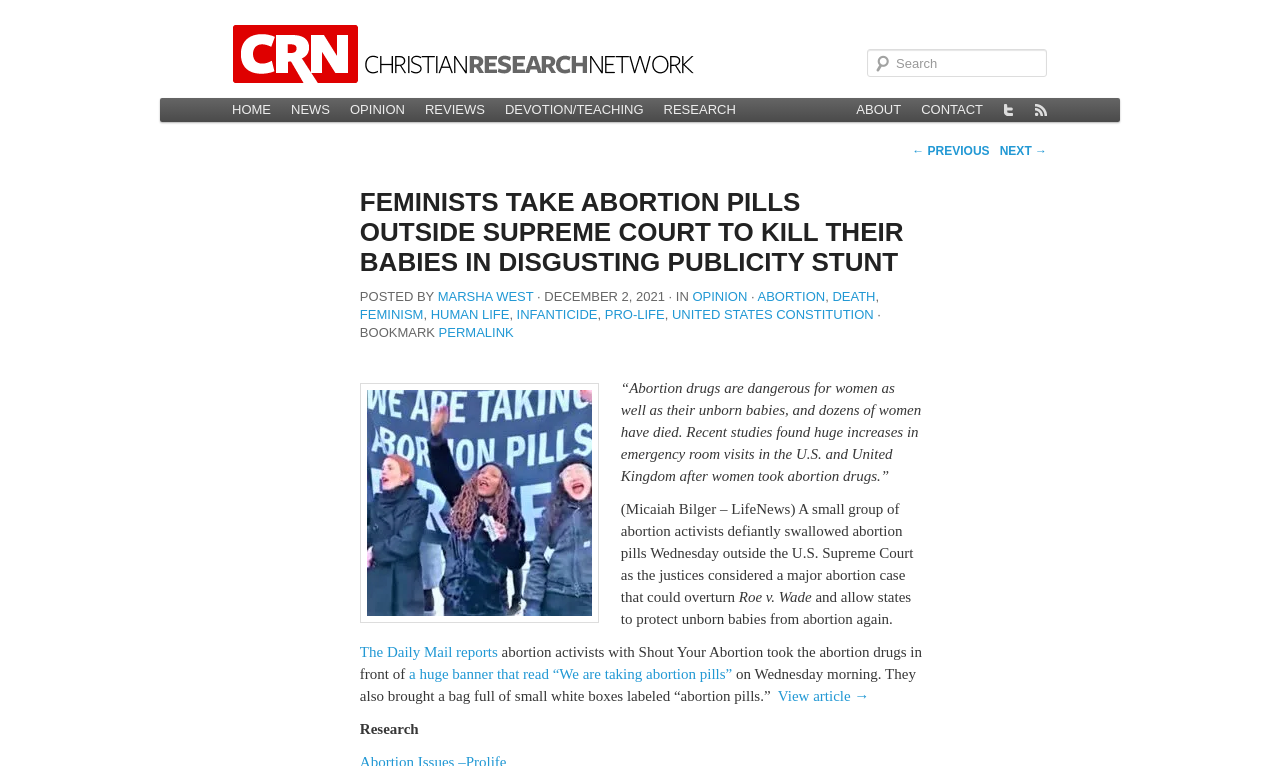Identify the bounding box coordinates of the region that should be clicked to execute the following instruction: "Read the news".

[0.22, 0.128, 0.266, 0.159]